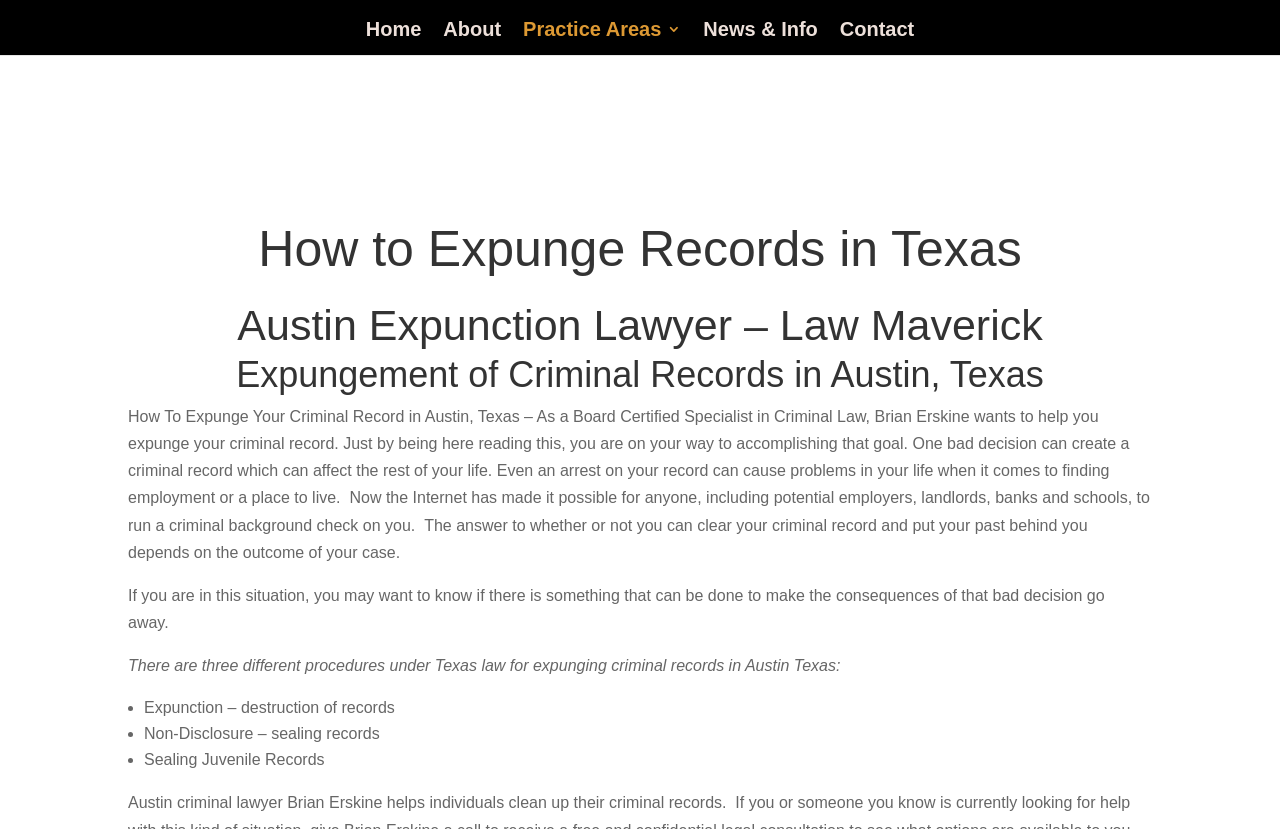What is the lawyer's name?
Please respond to the question with as much detail as possible.

The lawyer's name is mentioned in the text as 'Brian Erskine', a Board Certified Specialist in Criminal Law who helps individuals clean up their criminal records.